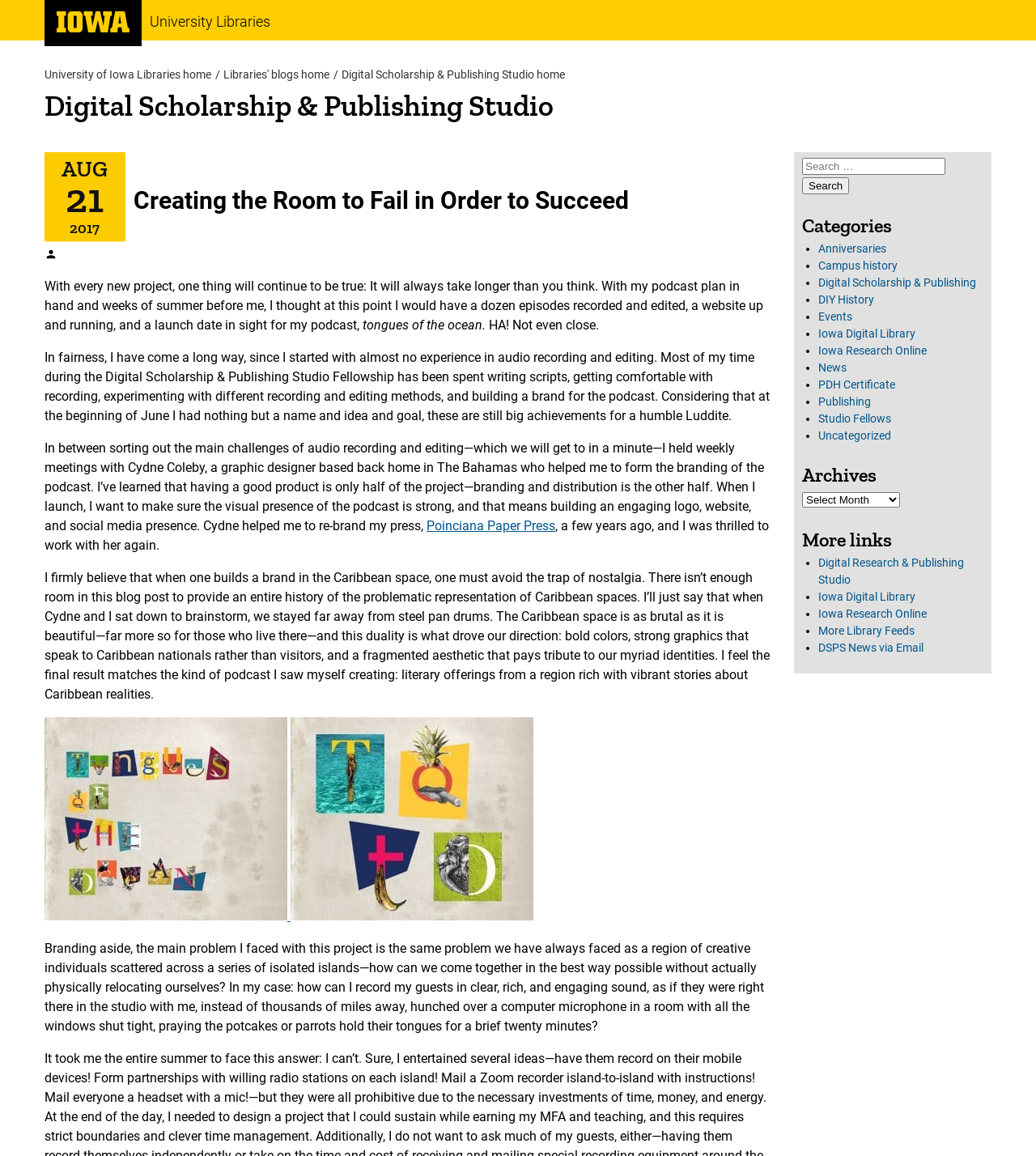What is the name of the university?
Provide a detailed answer to the question using information from the image.

The name of the university can be found in the image at the top of the webpage, which is labeled as 'University of Iowa'. This image is also accompanied by a heading element that says 'University Libraries', which further confirms that the university is the University of Iowa.